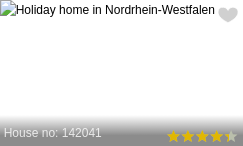Explain in detail what you see in the image.

This image showcases a beautiful holiday home located in Nordrhein-Westfalen, specifically labeled with house number 142041. The design of the property is both cozy and newly renovated, making it an attractive option for guests. With a five-star rating represented by four yellow stars, it indicates a high level of guest satisfaction and quality. The home is set in a tranquil location, allowing visitors to enjoy a peaceful getaway while being close to nature. Ideal for a small group or couple, it promises a comfortable and pleasant stay in this scenic part of Germany.